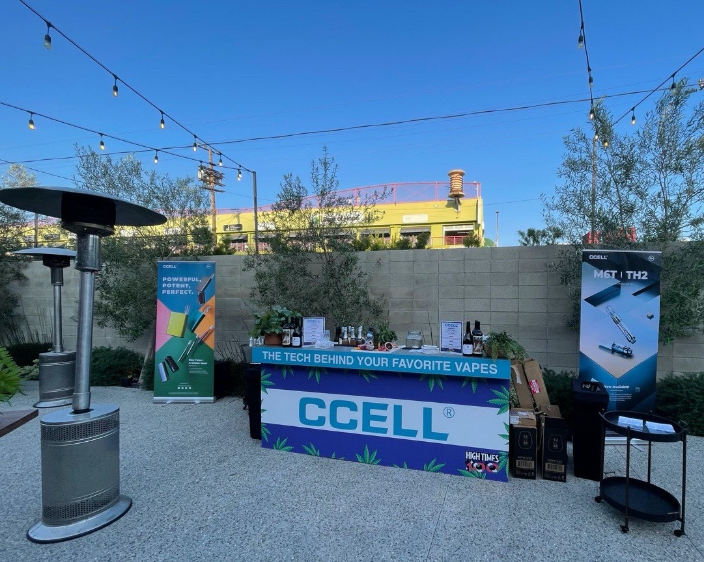Please give a one-word or short phrase response to the following question: 
What type of products are being promoted by CCELL?

vape pens and devices